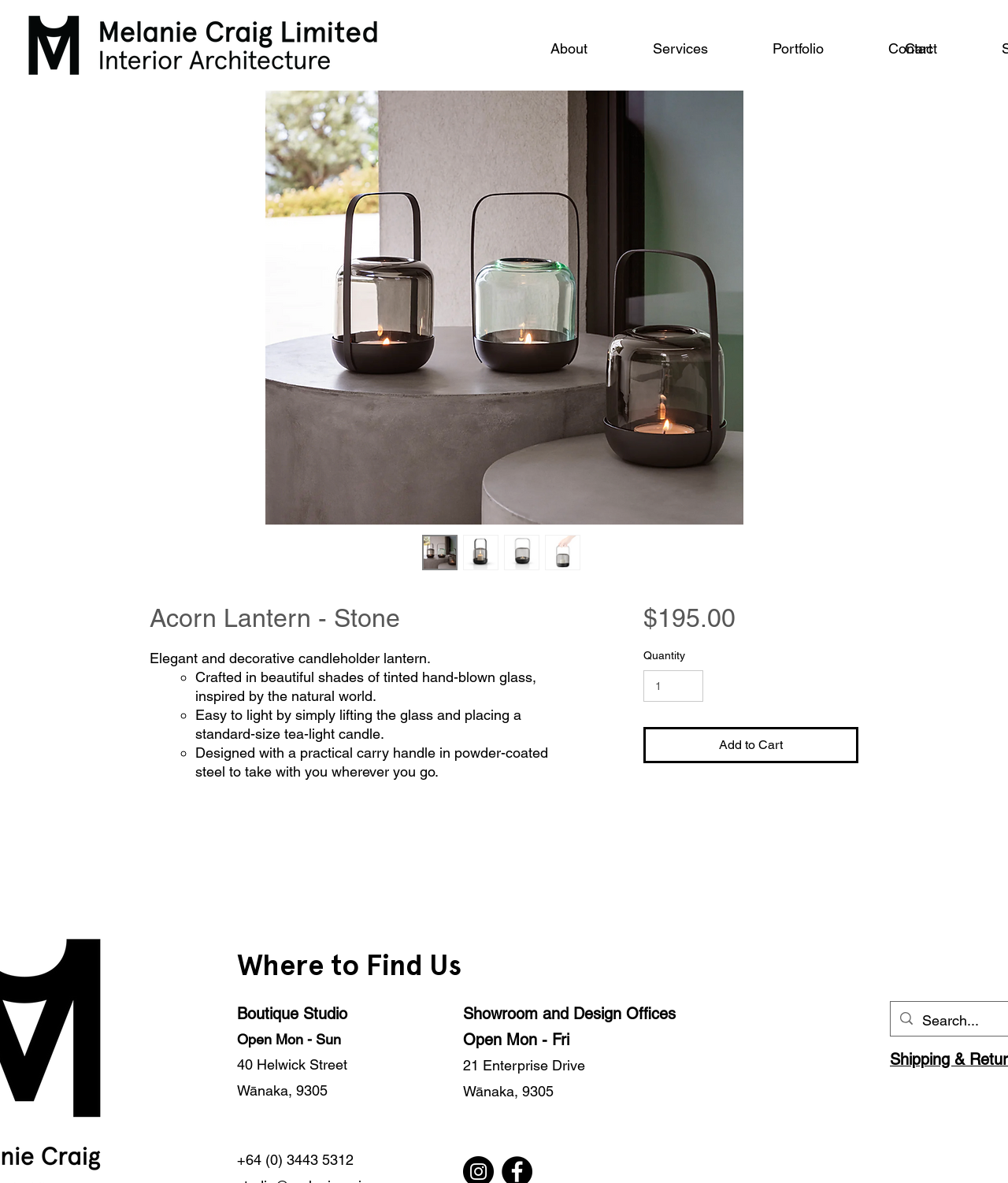Identify and provide the bounding box for the element described by: "alt="Thumbnail: Acorn Lantern - Stone"".

[0.459, 0.452, 0.495, 0.482]